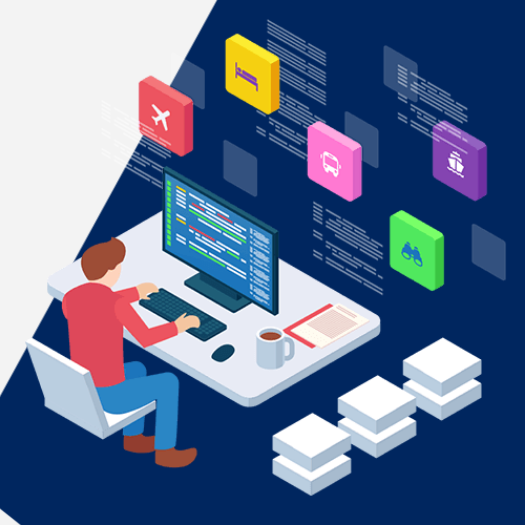Summarize the image with a detailed description that highlights all prominent details.

The image depicts a person working at a modern desk, focused intently on a computer screen that displays code, illustrating the development of a technological solution. The individual, wearing a red shirt, is seated comfortably in a white chair, with a cup of coffee nearby, suggesting a productive environment. Surrounding the workspace are colorful icons representing various travel-related services, such as air travel, accommodation, transportation, and leisure activities, visually emphasizing the multi-faceted nature of the platform being developed. The background features a dark shade, enhancing the vibrancy of the icons and giving the scene a sleek, professional look, indicative of a sophisticated car rental solution in the digital age. Stacked items below the desk may represent data sets or resources, further highlighting the focus on technology and innovation in the travel industry.